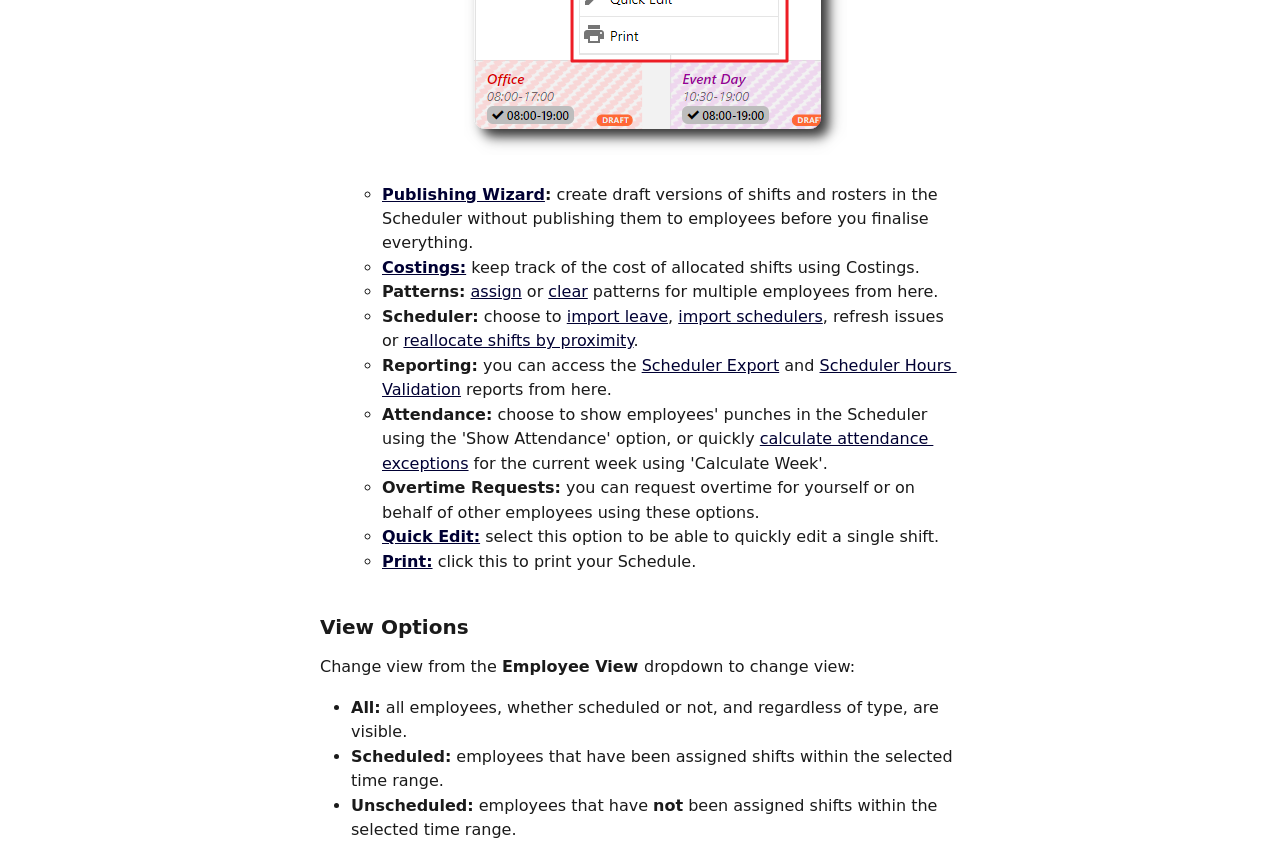What are the three view options available?
Please look at the screenshot and answer using one word or phrase.

All, Scheduled, Unscheduled